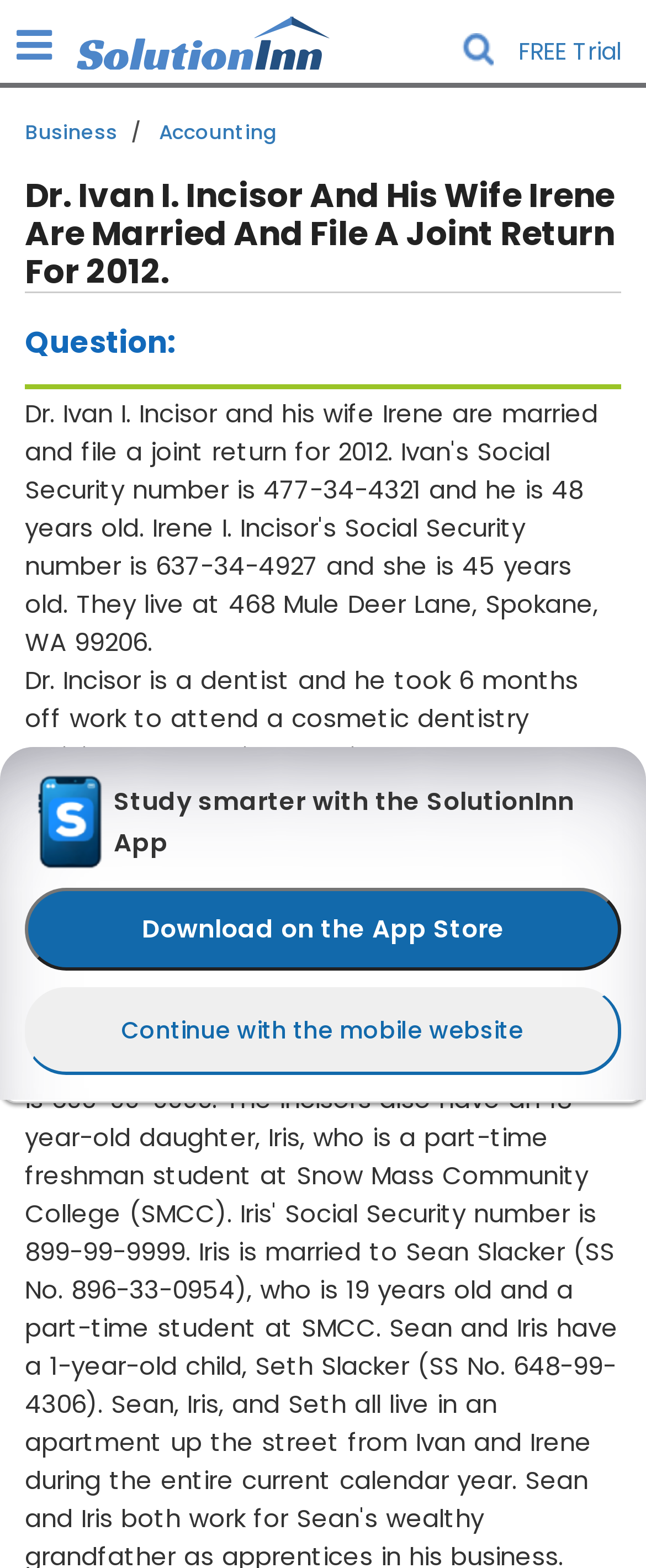Given the element description, predict the bounding box coordinates in the format (top-left x, top-left y, bottom-right x, bottom-right y). Make sure all values are between 0 and 1. Here is the element description: Ask a Question

[0.038, 0.205, 0.808, 0.228]